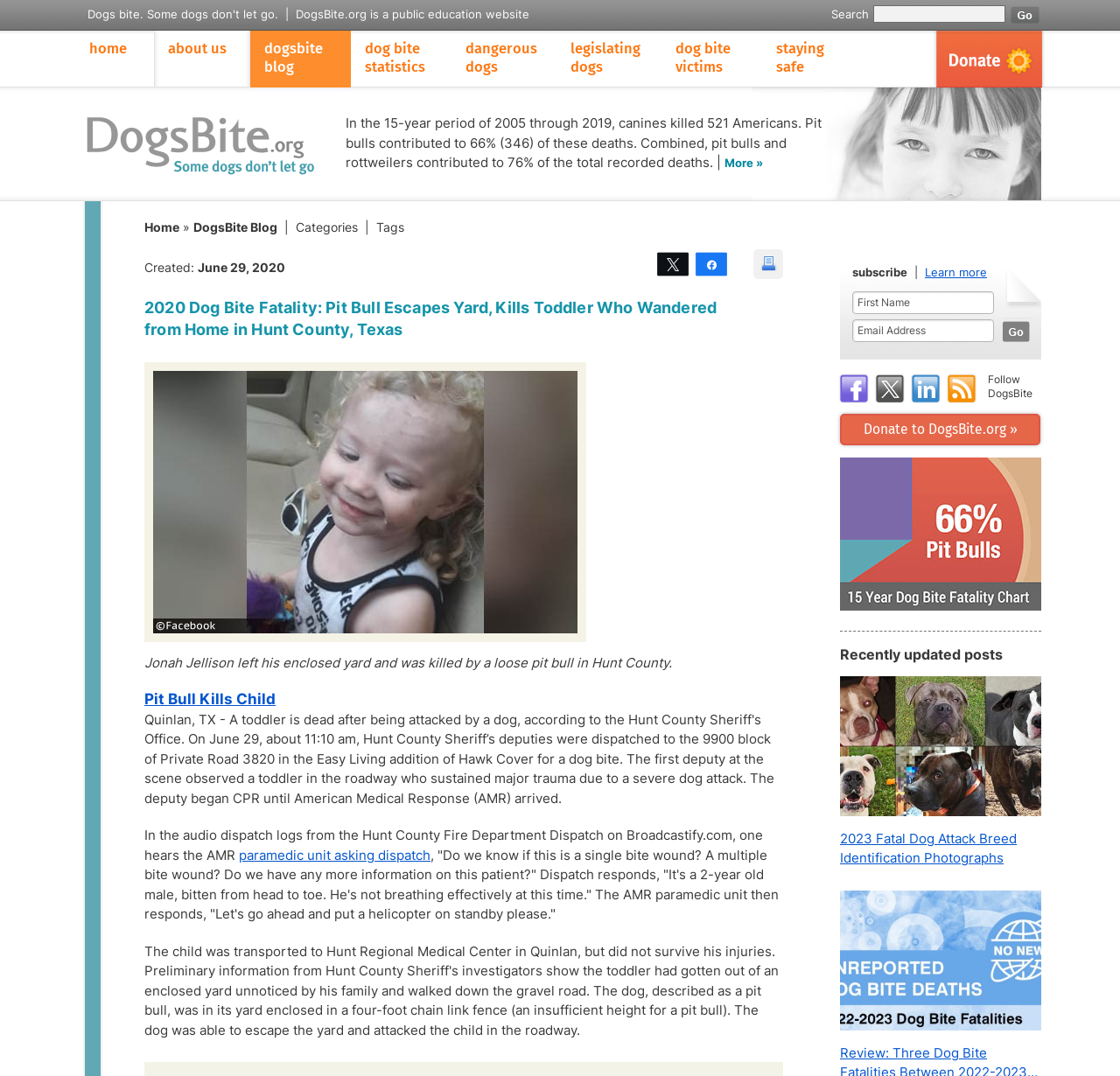What is the breed of dog that killed the toddler?
Please use the image to deliver a detailed and complete answer.

The answer can be found in the meta description '...killed by a pit bull...' and the static text 'Pit Bull Kills Child'.